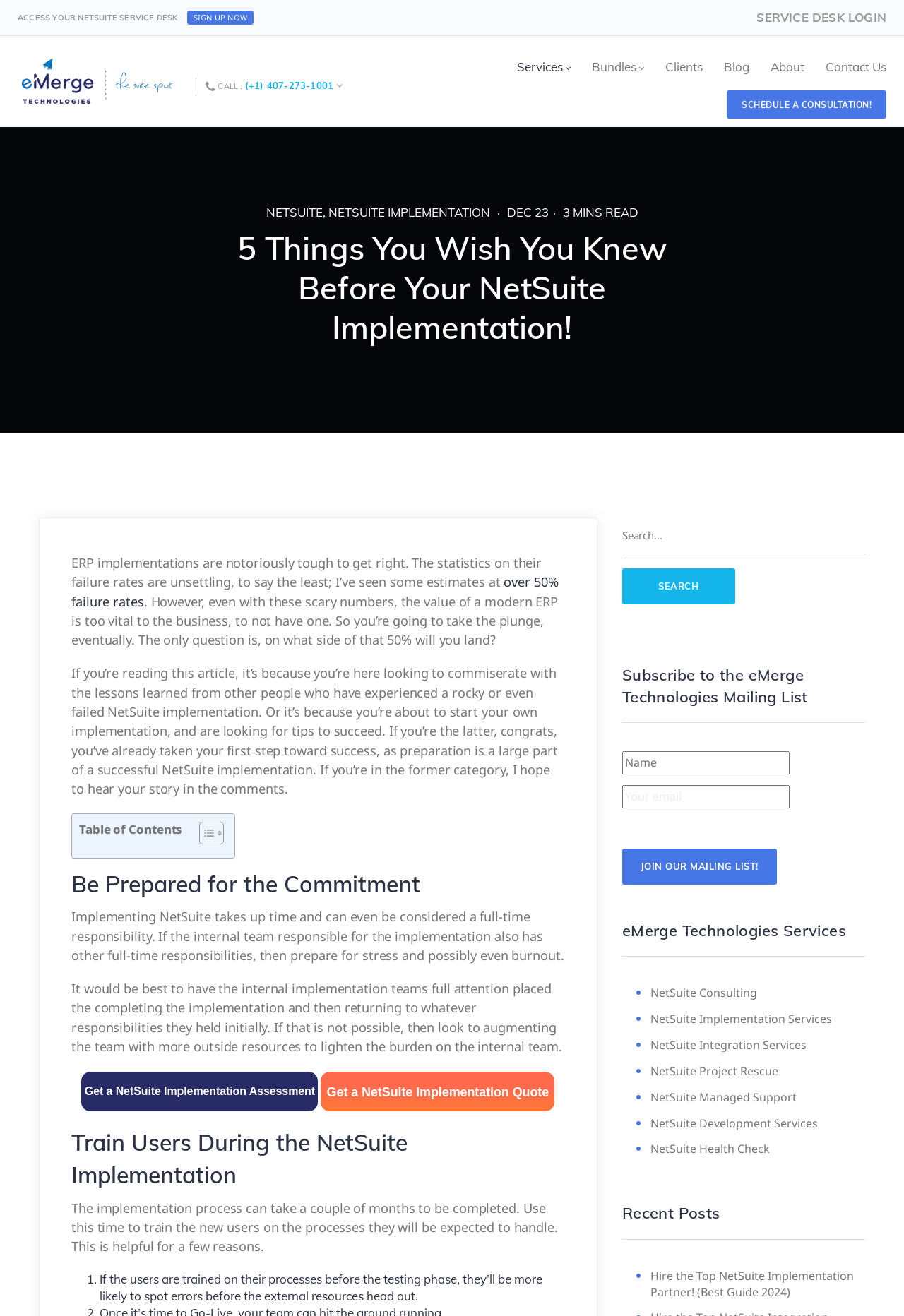Provide the bounding box coordinates for the UI element that is described as: "Get a NetSuite Implementation Assessment".

[0.089, 0.813, 0.353, 0.846]